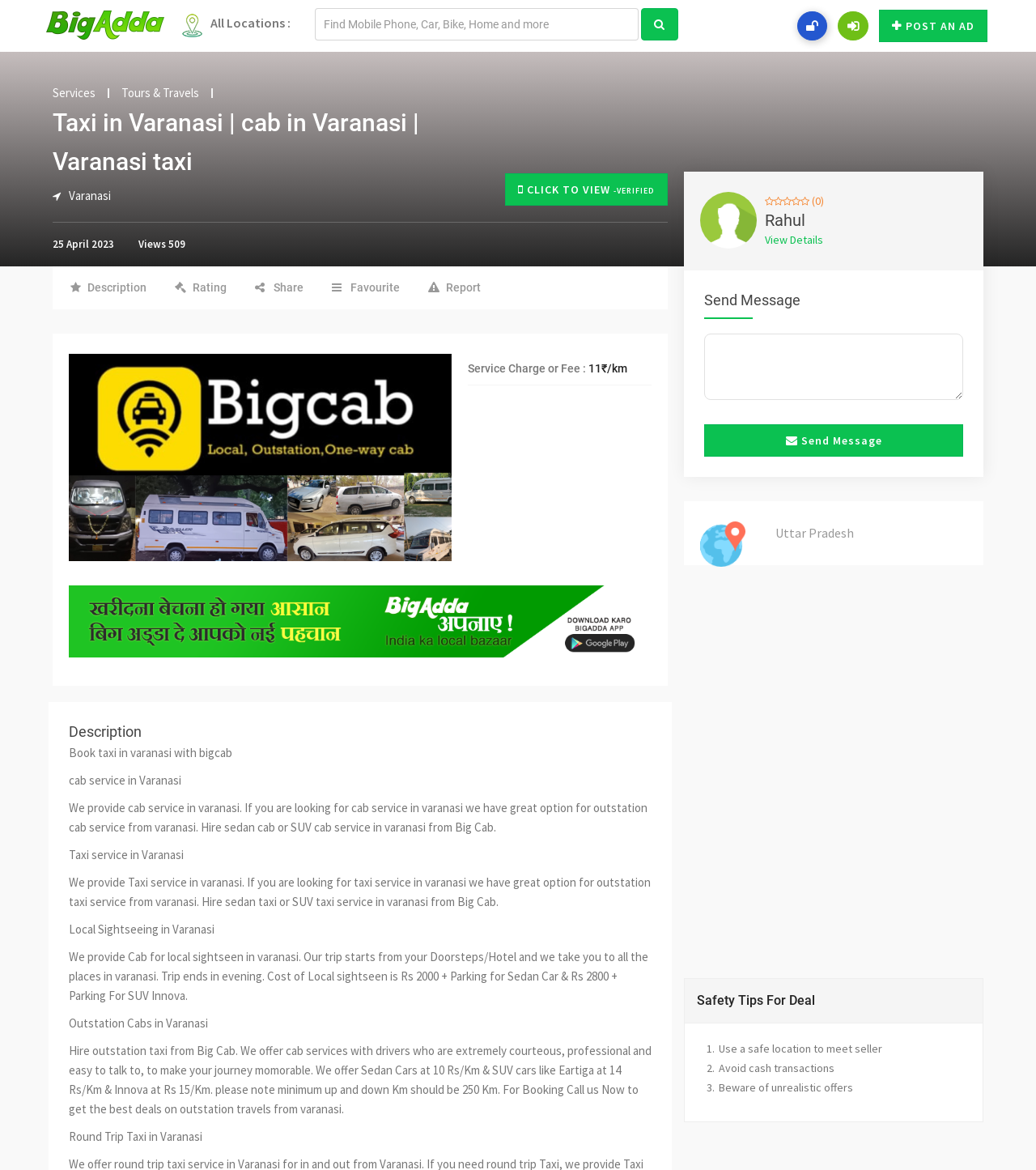Pinpoint the bounding box coordinates of the area that should be clicked to complete the following instruction: "Enter email address". The coordinates must be given as four float numbers between 0 and 1, i.e., [left, top, right, bottom].

[0.304, 0.007, 0.616, 0.035]